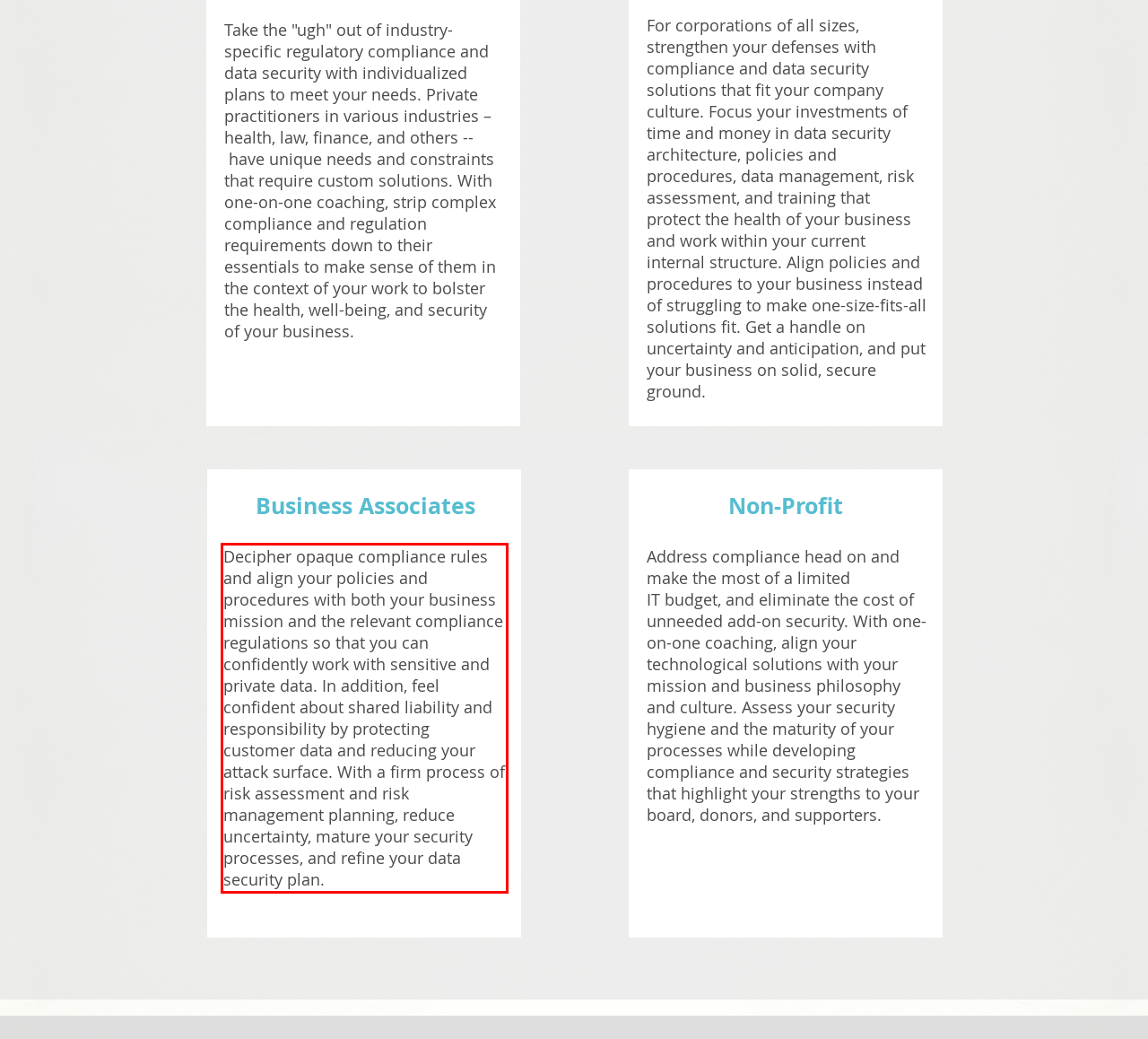Please perform OCR on the text within the red rectangle in the webpage screenshot and return the text content.

Decipher opaque compliance rules and align your policies and procedures with both your business mission and the relevant compliance regulations so that you can confidently work with sensitive and private data. In addition, feel confident about shared liability and responsibility by protecting customer data and reducing your attack surface. With a firm process of risk assessment and risk management planning, reduce uncertainty, mature your security processes, and refine your data security plan.